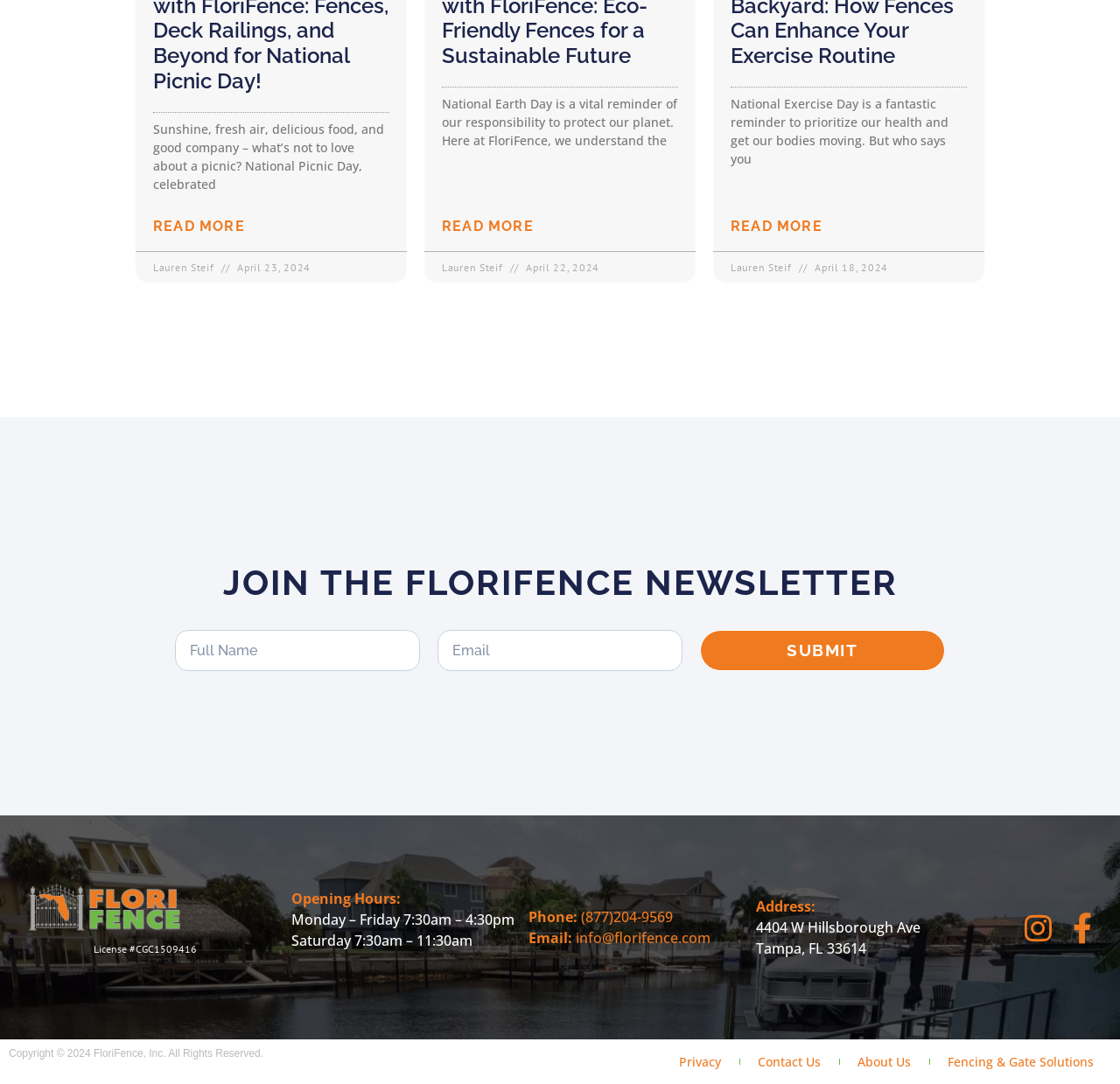Can you give a comprehensive explanation to the question given the content of the image?
What is the purpose of National Picnic Day?

I inferred the purpose of National Picnic Day by reading the text 'Sunshine, fresh air, delicious food, and good company – what’s not to love about a picnic? National Picnic Day, celebrated...' which suggests that it's a day to celebrate picnic.